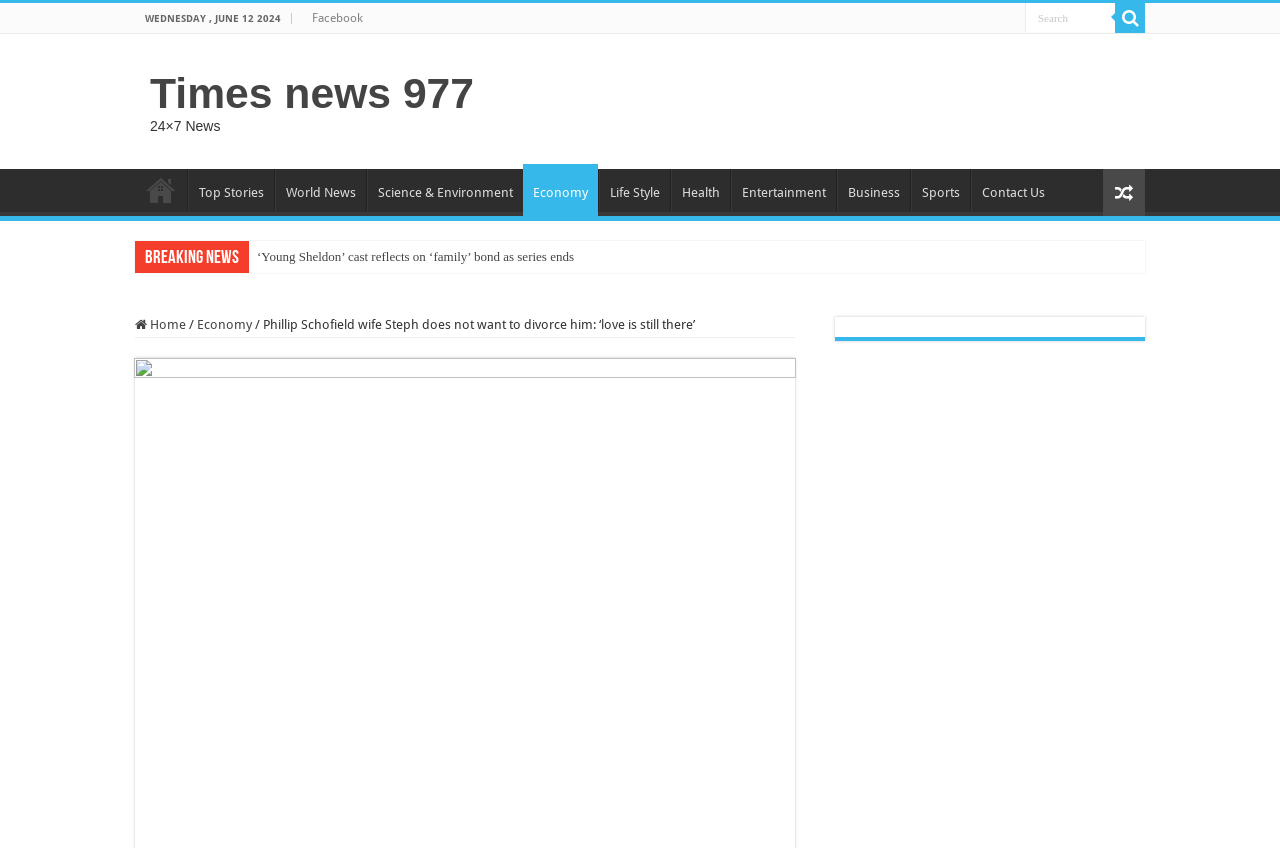Is there a search box on the webpage?
Observe the image and answer the question with a one-word or short phrase response.

Yes